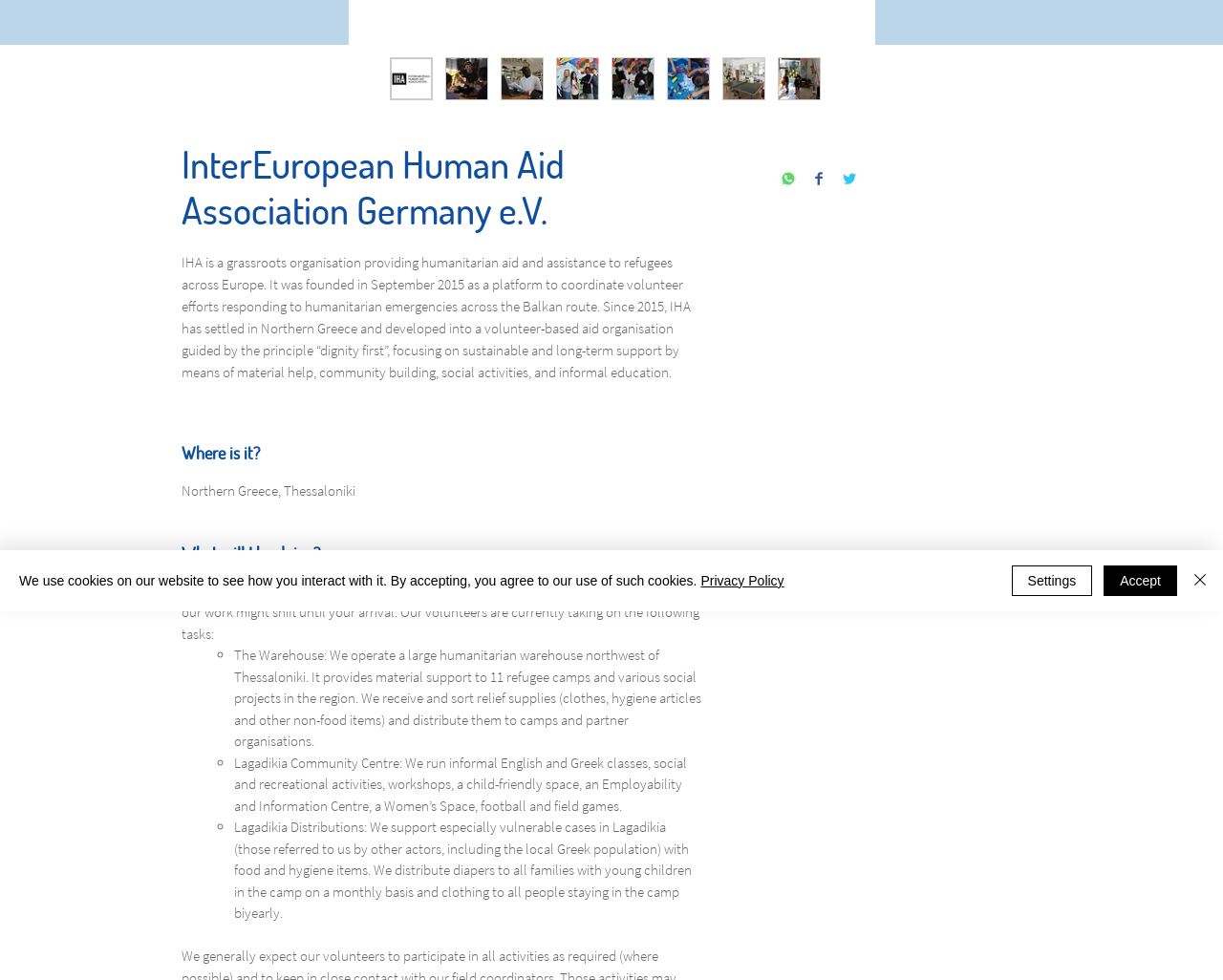Show the bounding box coordinates for the HTML element as described: "Privacy Policy".

[0.573, 0.585, 0.641, 0.6]